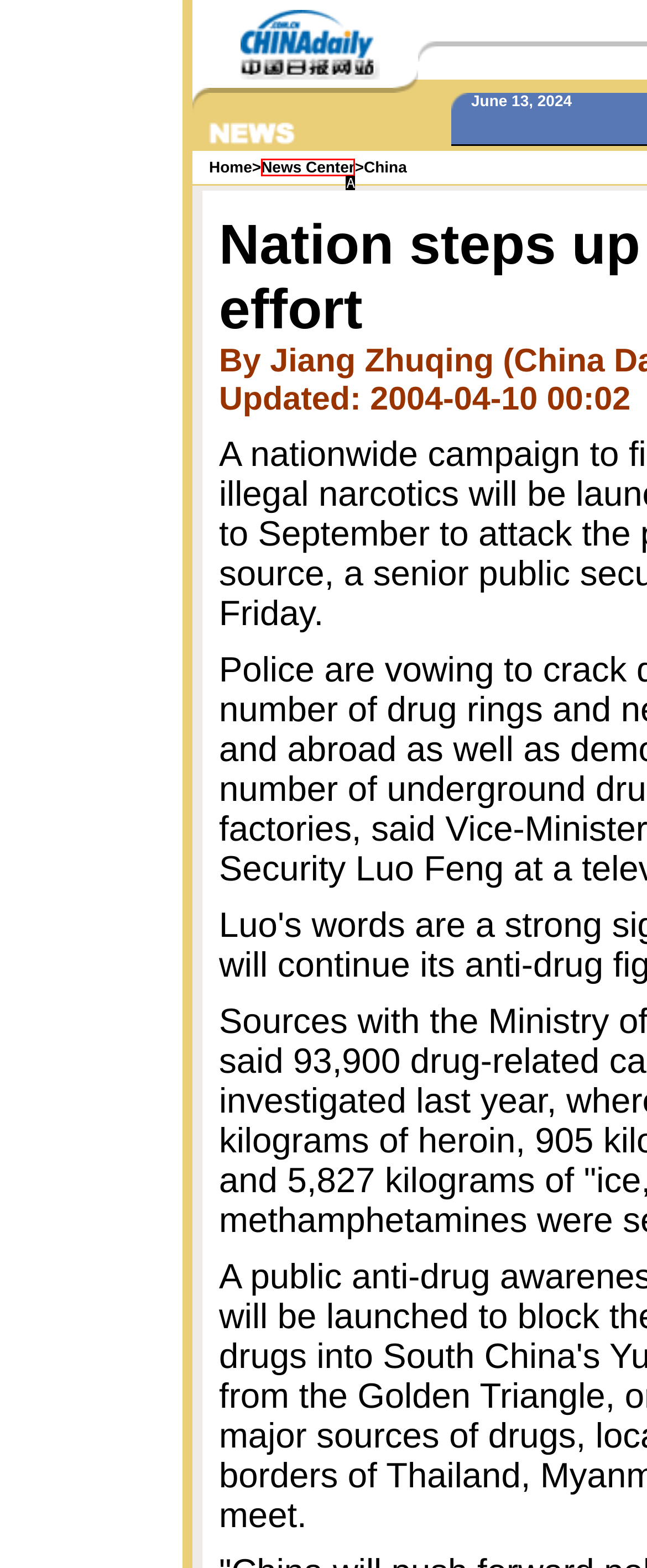Identify the UI element that corresponds to this description: SEO Intelligence Agency
Respond with the letter of the correct option.

None